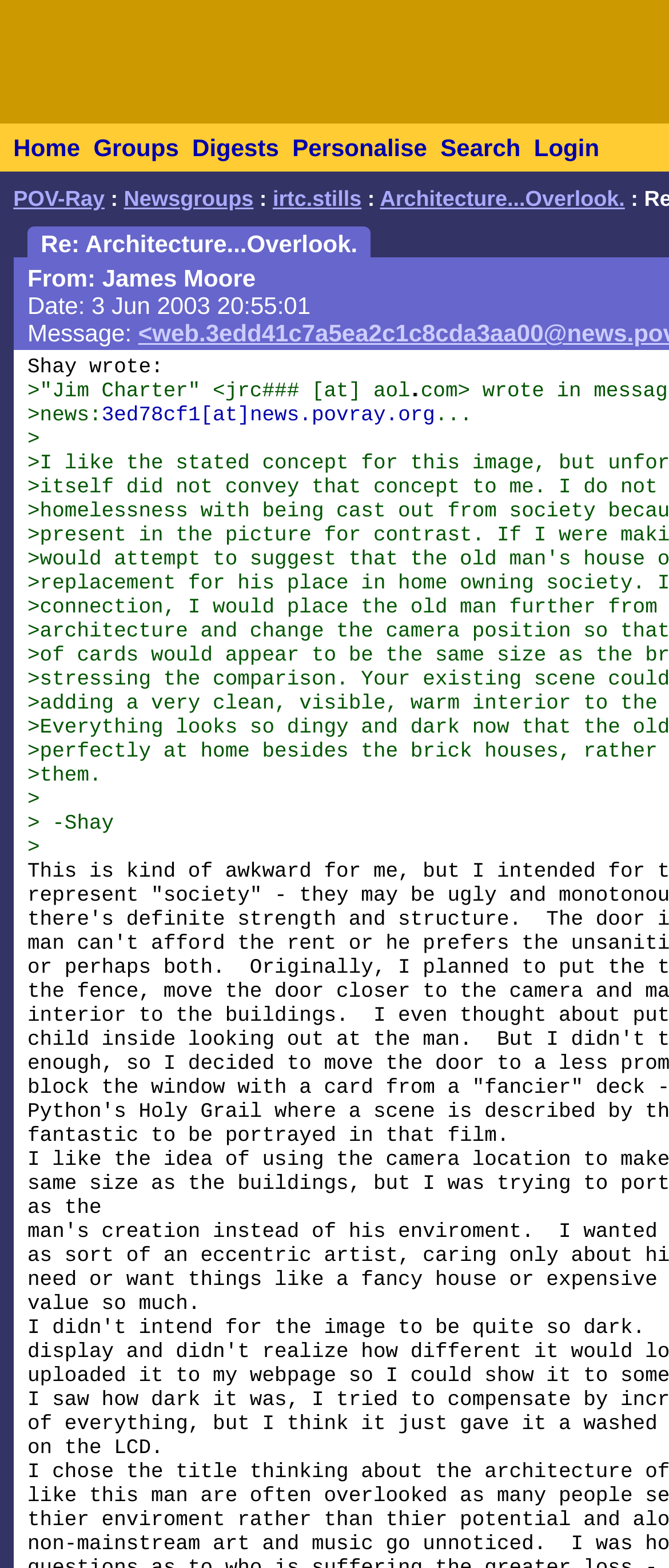What is the last word in the message?
Answer the question with a single word or phrase by looking at the picture.

Shay